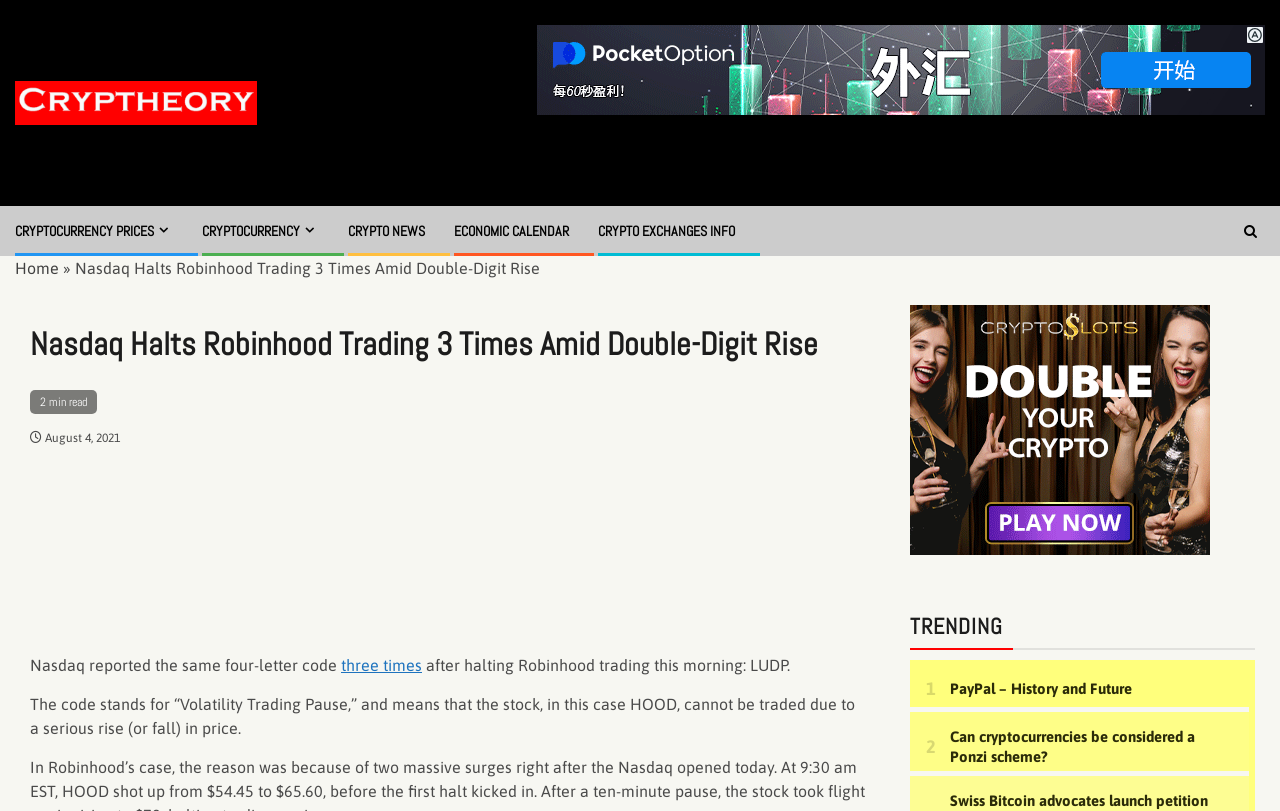Identify the bounding box coordinates necessary to click and complete the given instruction: "Click the link to read more about the word CORRESPONDING".

None